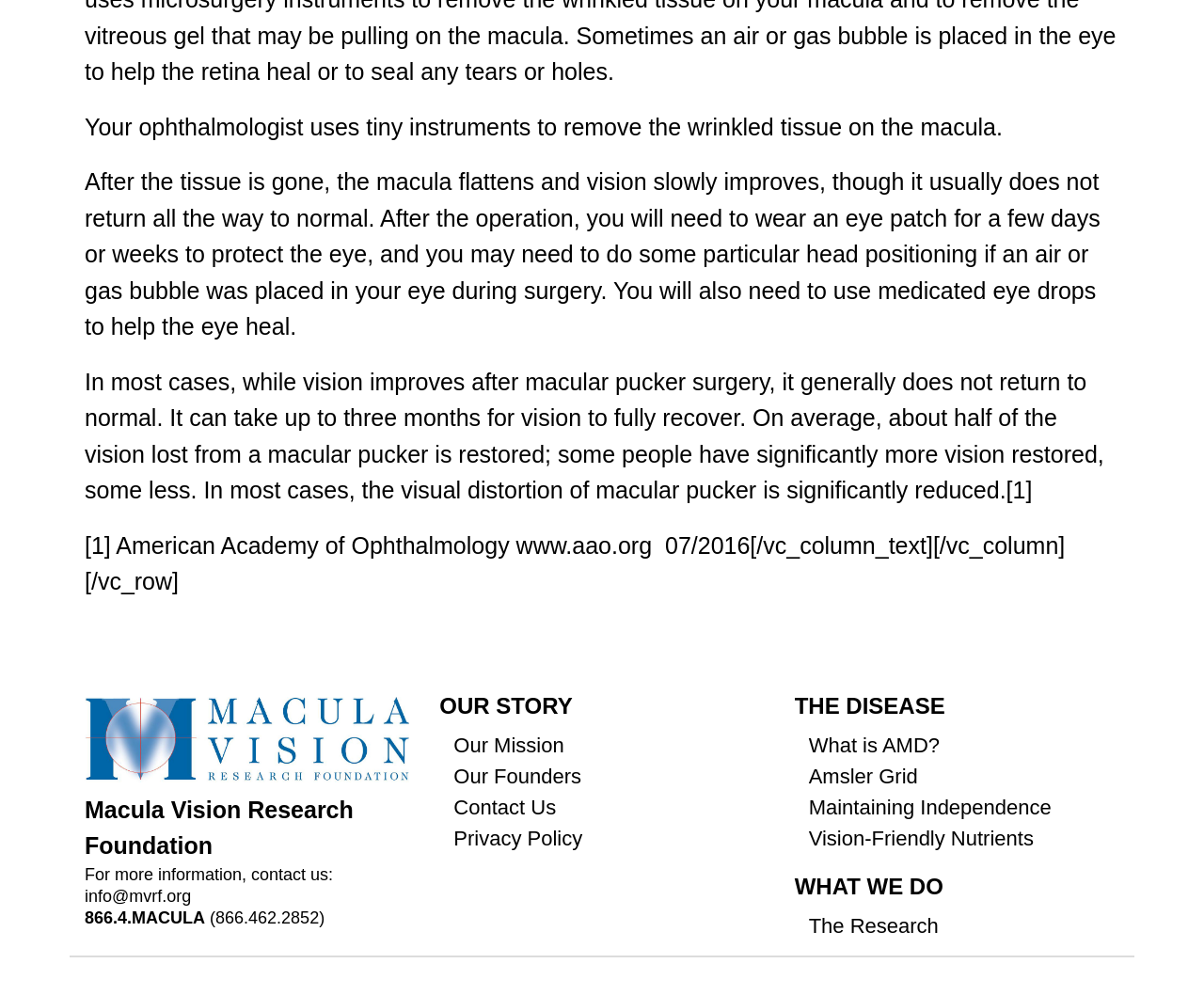What organization is mentioned in the webpage?
Please provide a single word or phrase as your answer based on the image.

American Academy of Ophthalmology